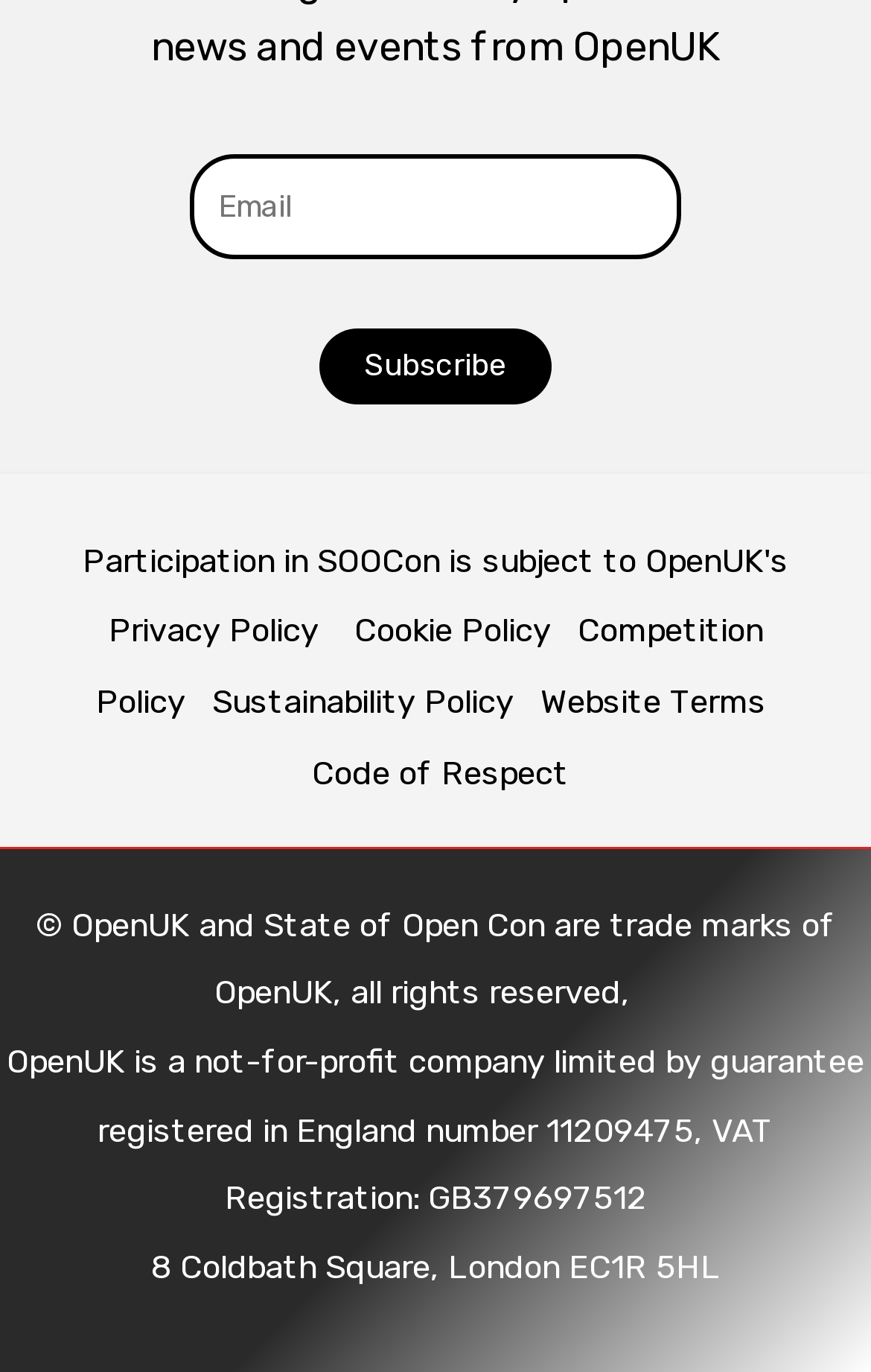Find the bounding box coordinates of the element to click in order to complete this instruction: "Click the Subscribe button". The bounding box coordinates must be four float numbers between 0 and 1, denoted as [left, top, right, bottom].

[0.367, 0.24, 0.633, 0.294]